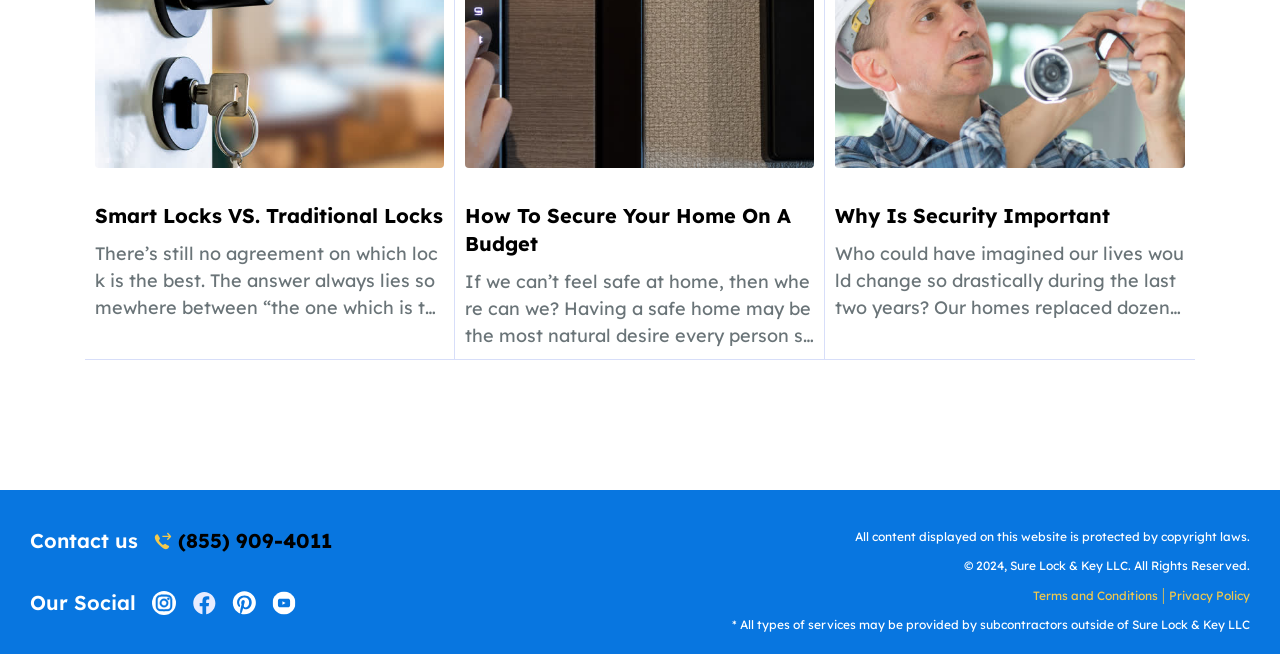Please predict the bounding box coordinates (top-left x, top-left y, bottom-right x, bottom-right y) for the UI element in the screenshot that fits the description: Privacy Policy

[0.913, 0.9, 0.977, 0.923]